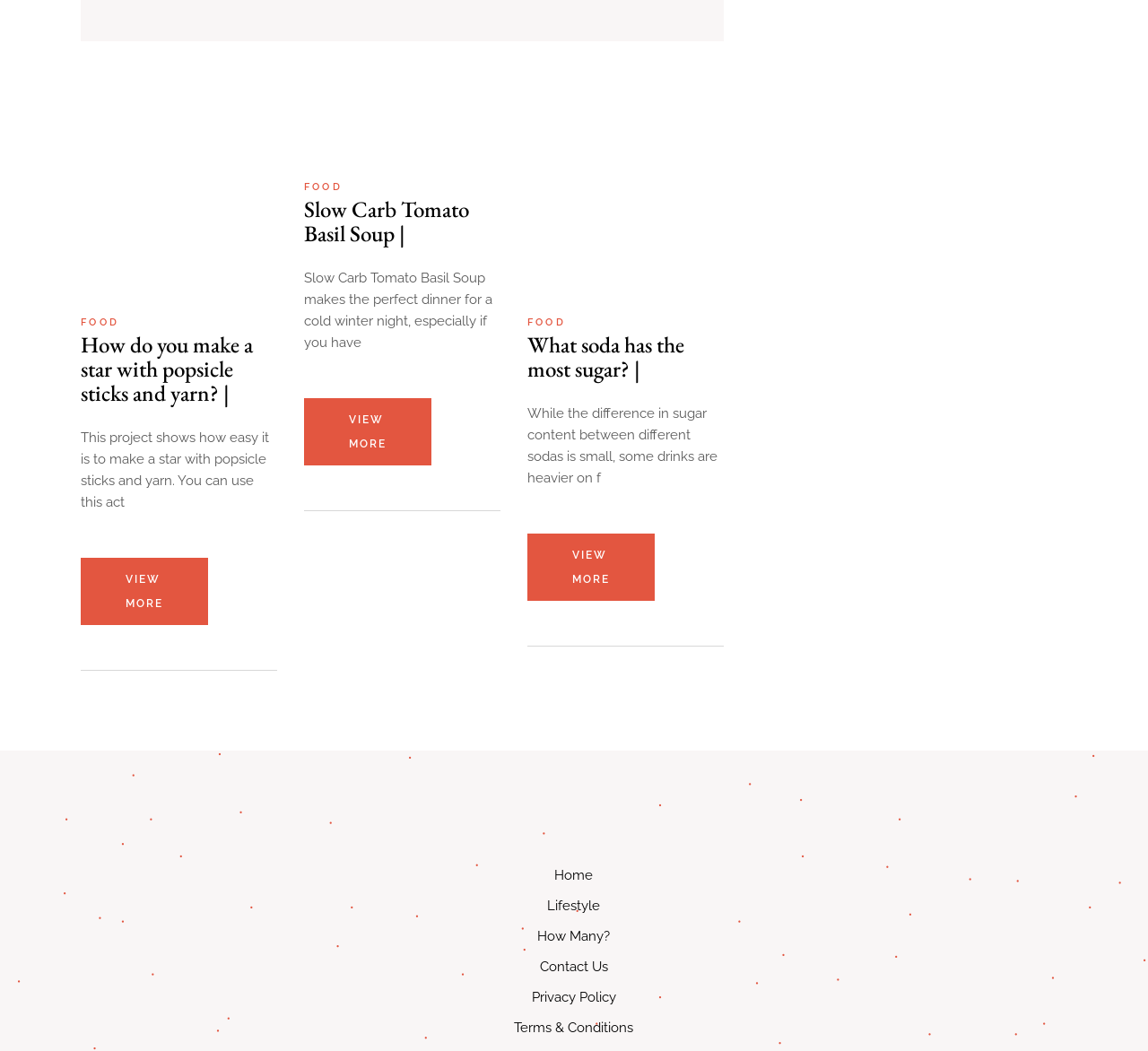What are the categories listed at the bottom of the page?
Please provide a comprehensive answer to the question based on the webpage screenshot.

At the bottom of the page, there are links to different categories, including 'Home', 'Lifestyle', 'How Many?', 'Contact Us', 'Privacy Policy', and 'Terms & Conditions', which are likely the main categories of the website.